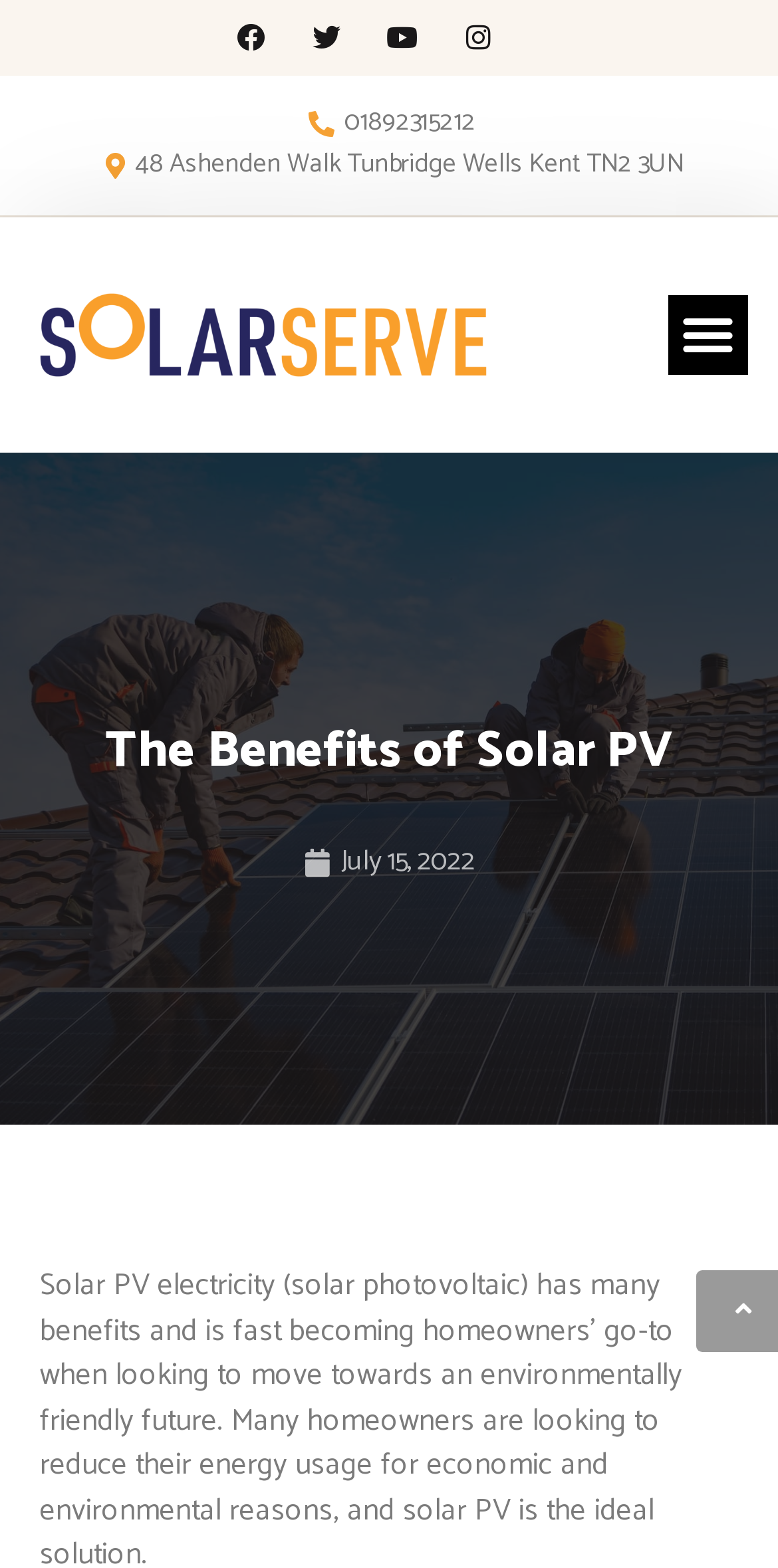Identify and provide the main heading of the webpage.

The Benefits of Solar PV